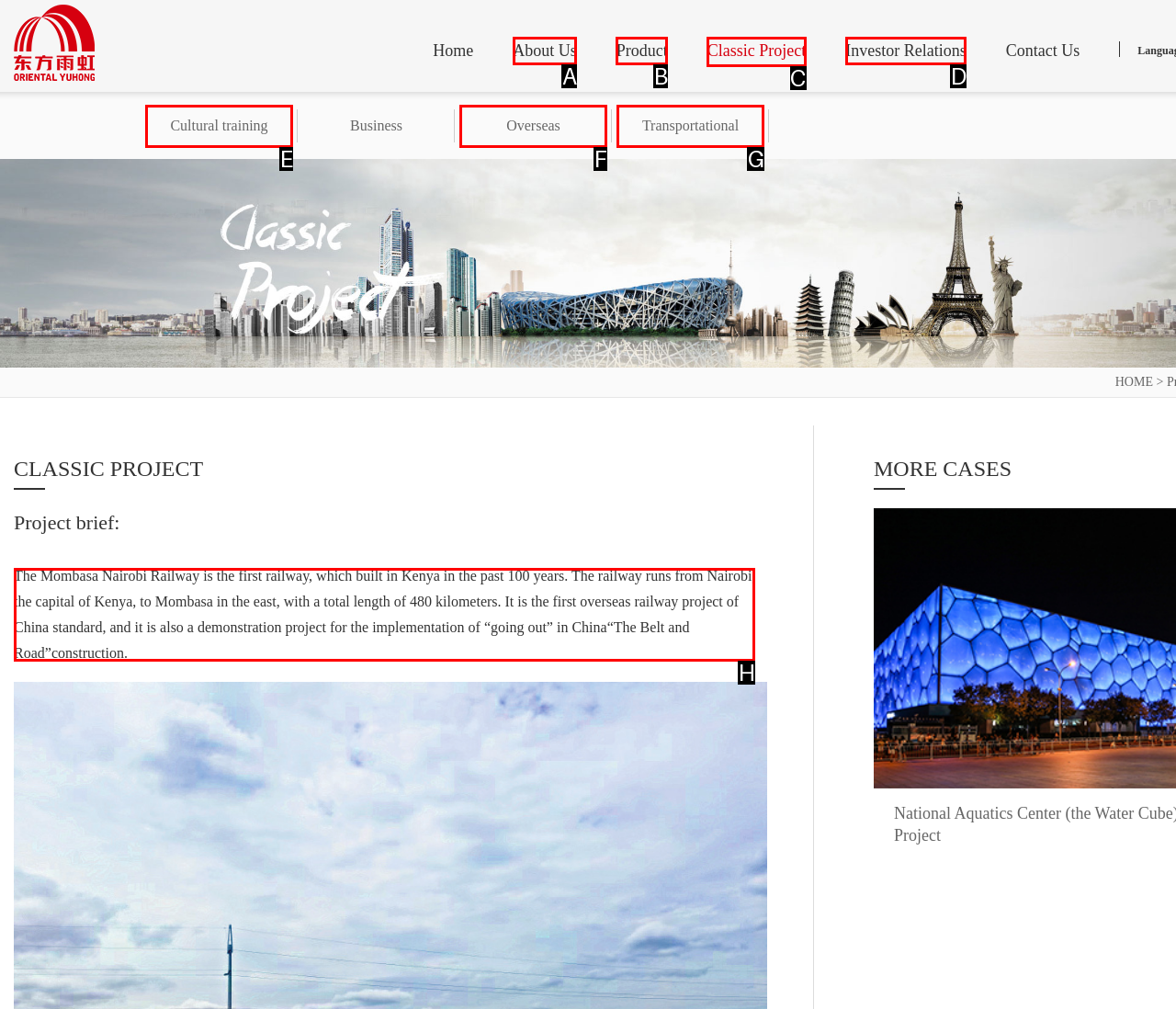Tell me which one HTML element I should click to complete the following task: Read more about the Mombasa Nairobi Railway project Answer with the option's letter from the given choices directly.

H